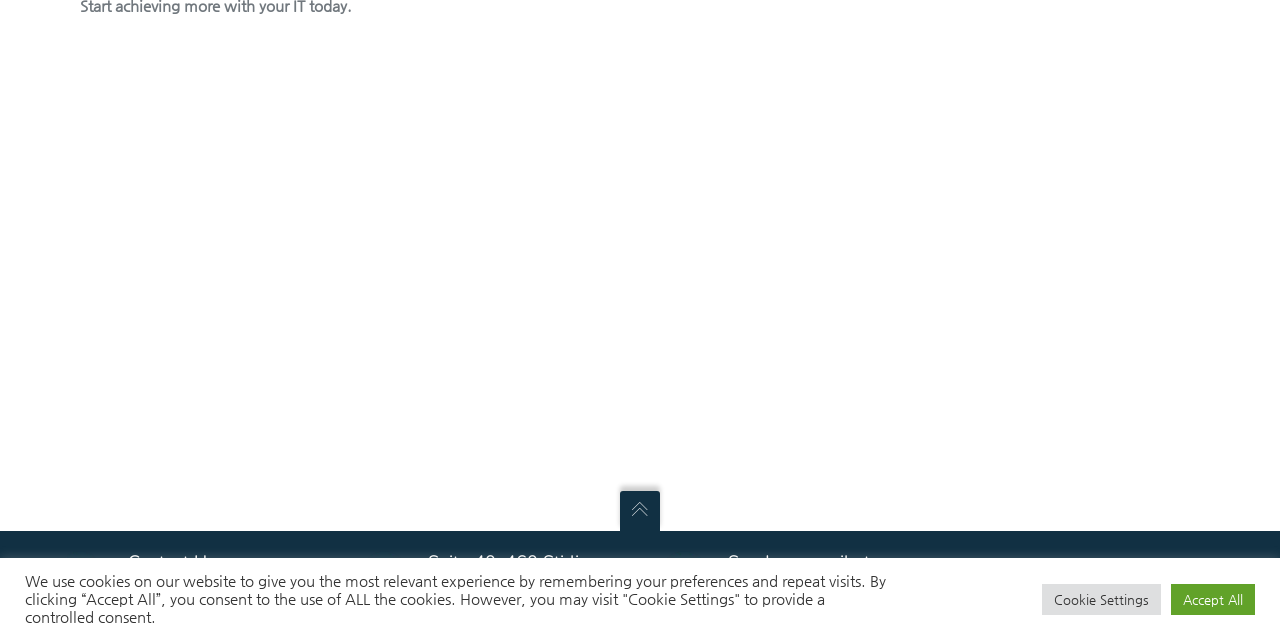Ascertain the bounding box coordinates for the UI element detailed here: "Cookie Settings". The coordinates should be provided as [left, top, right, bottom] with each value being a float between 0 and 1.

[0.814, 0.912, 0.907, 0.96]